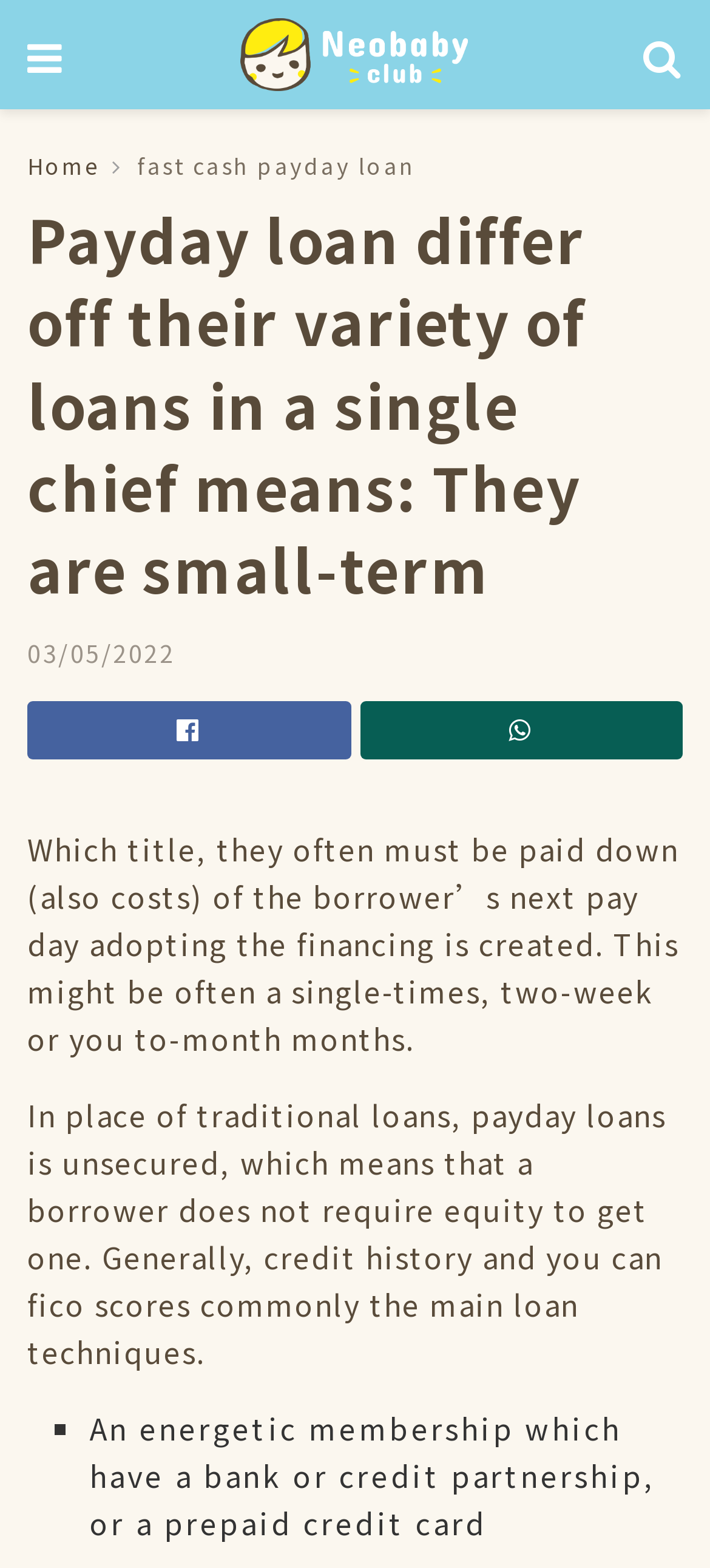Kindly respond to the following question with a single word or a brief phrase: 
How often do borrowers need to pay back payday loans?

Once a month or bi-weekly